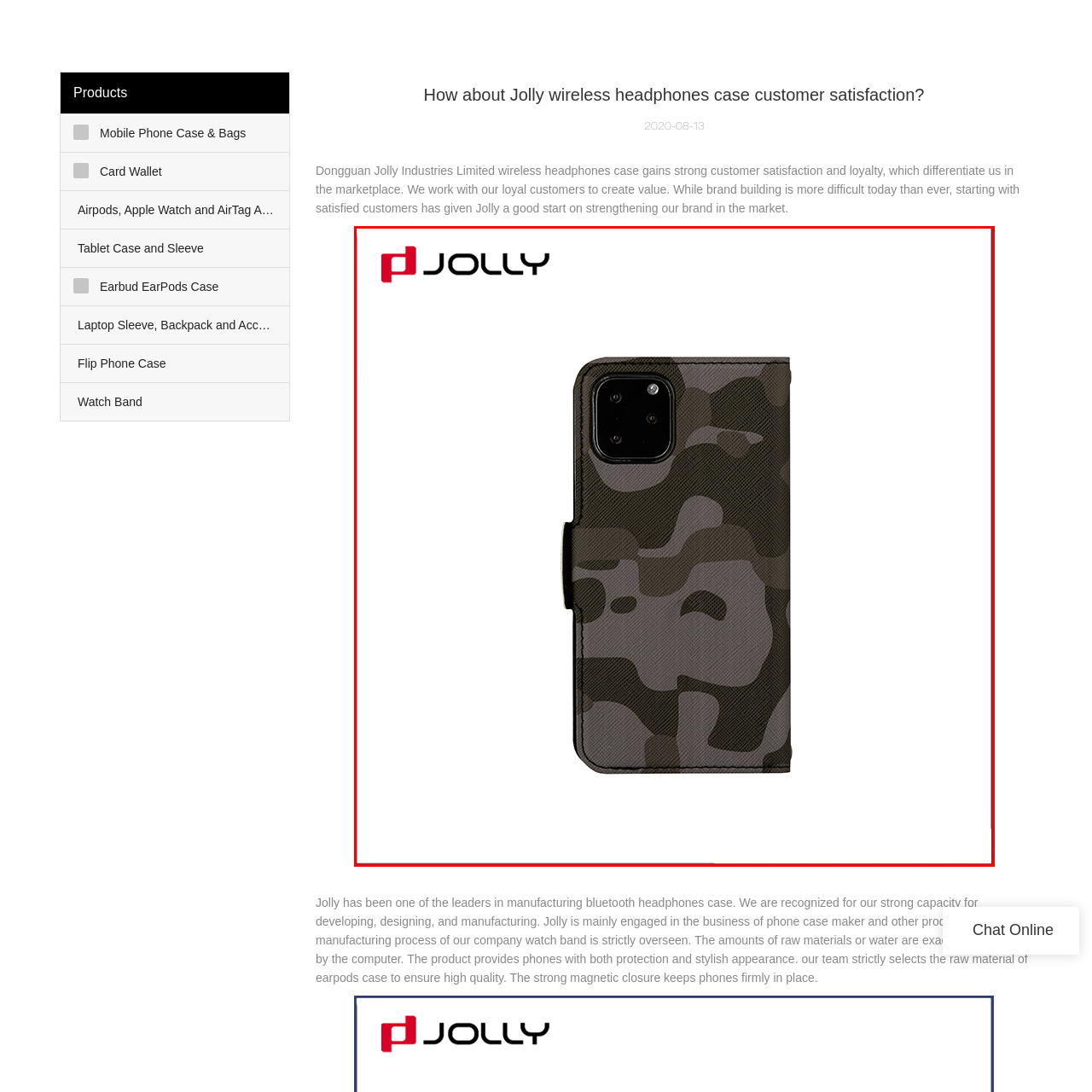What is the color scheme of the camouflage pattern?
Pay attention to the section of the image highlighted by the red bounding box and provide a comprehensive answer to the question.

The caption describes the phone case as having a modern camouflage pattern in shades of grey and black, which gives it a stylish and elegant look.